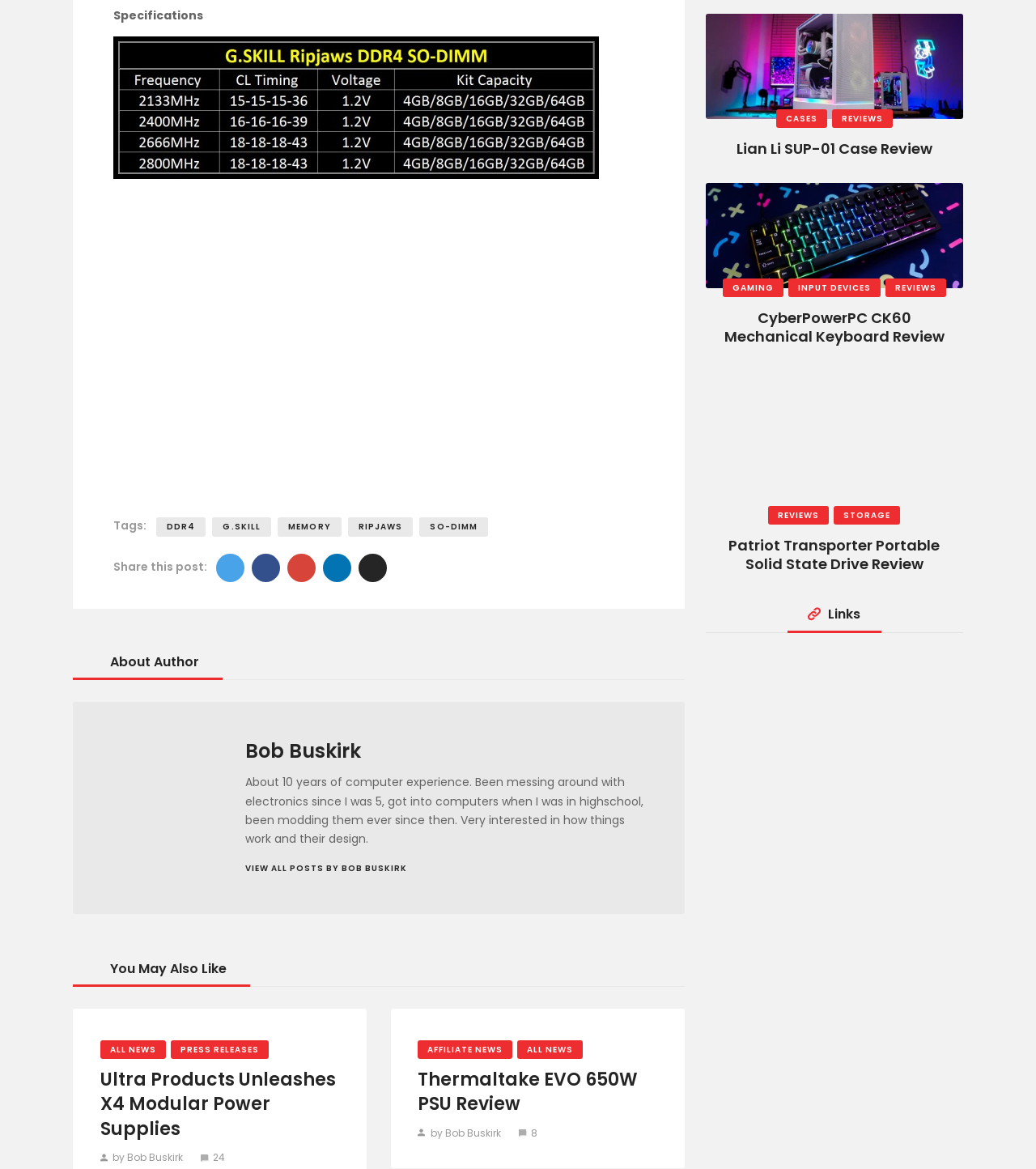Extract the bounding box coordinates for the HTML element that matches this description: "CyberPowerPC CK60 Mechanical Keyboard Review". The coordinates should be four float numbers between 0 and 1, i.e., [left, top, right, bottom].

[0.699, 0.263, 0.912, 0.297]